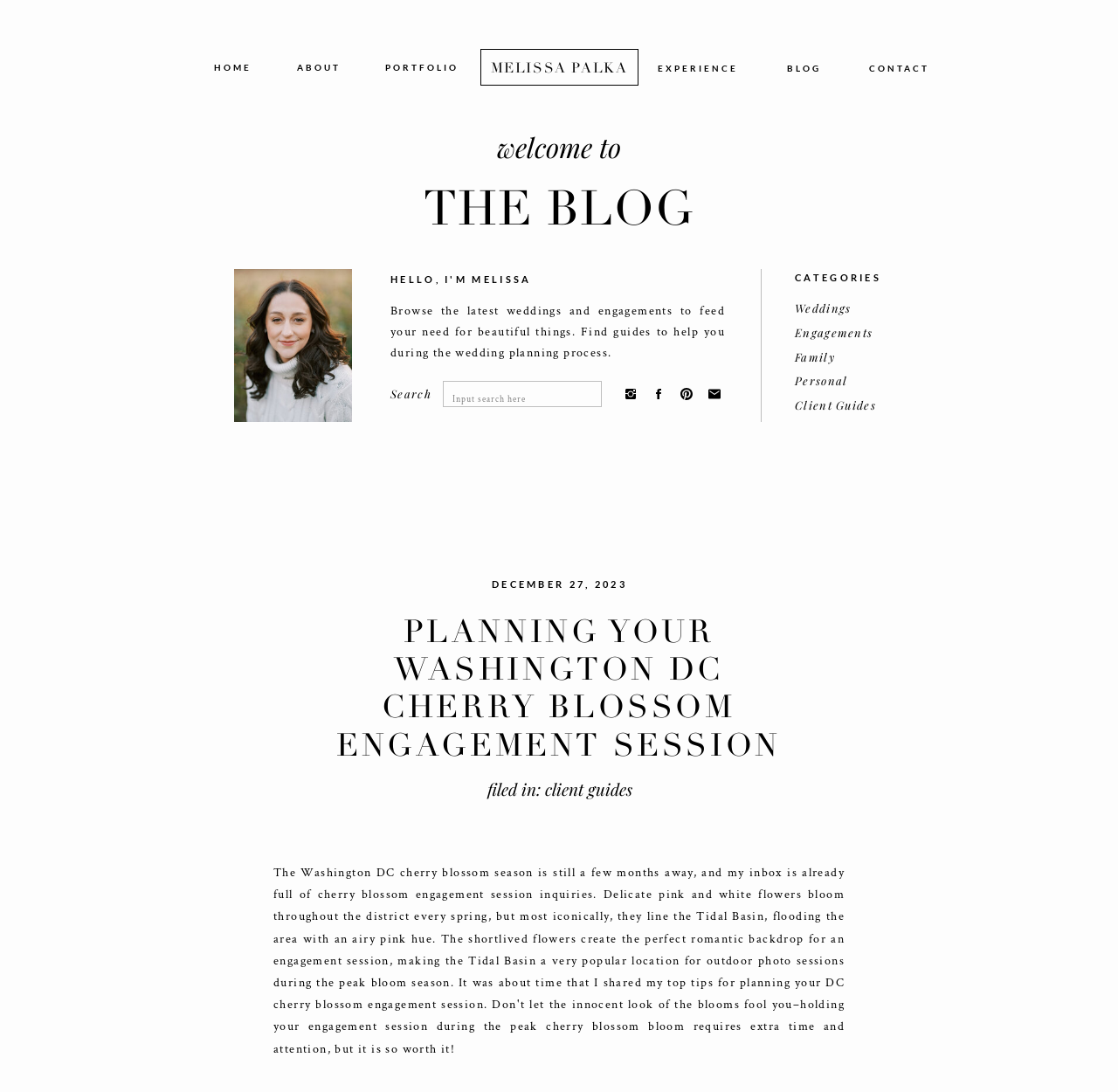Reply to the question with a single word or phrase:
What is the category of the blog post?

Client Guides